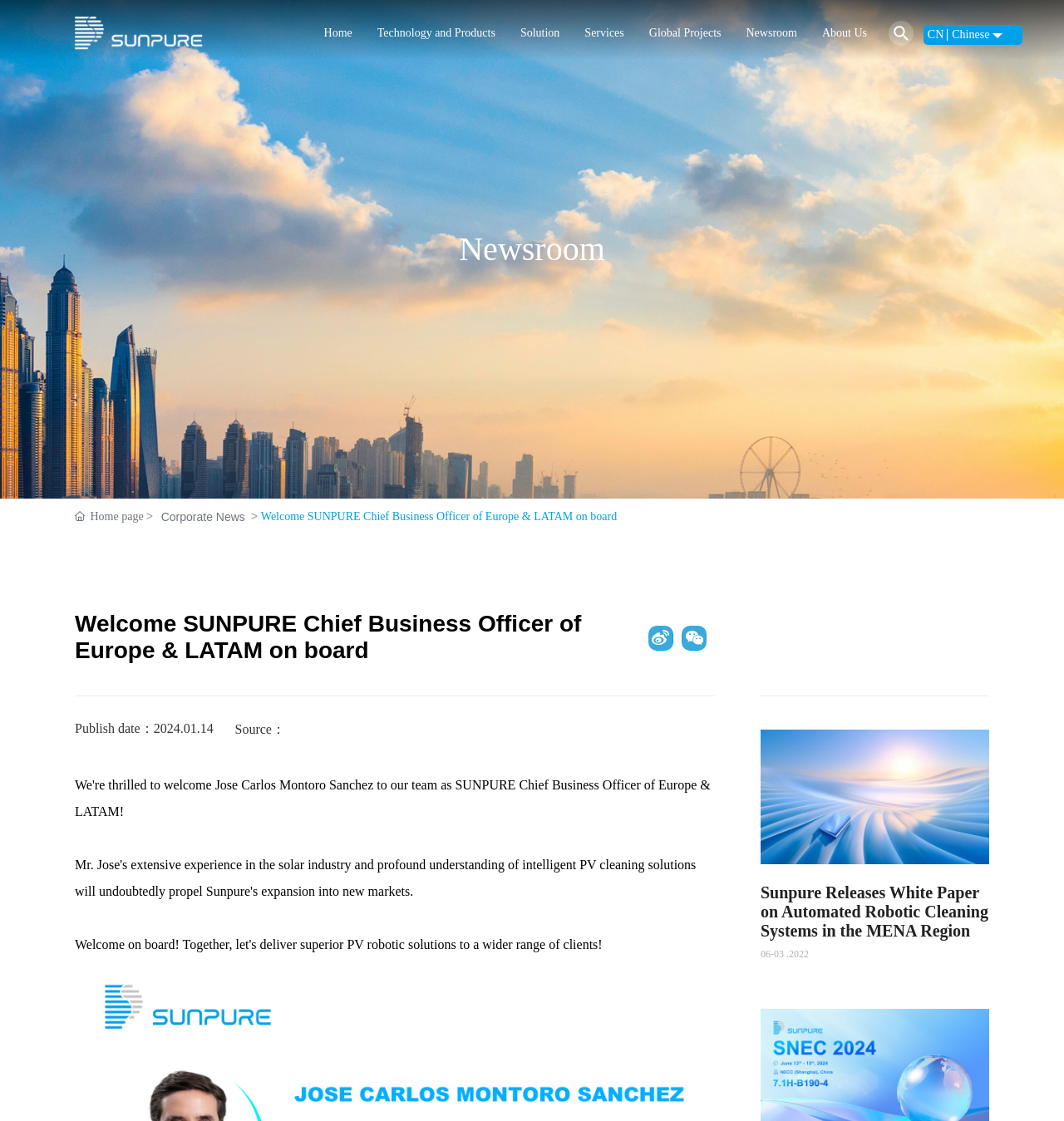What is the language of the webpage?
Please describe in detail the information shown in the image to answer the question.

The language of the webpage can be determined by the presence of language selection links at the top right corner of the webpage, which are 'CN Chinese' and 'EN English'. This suggests that the webpage is available in both English and Chinese languages.